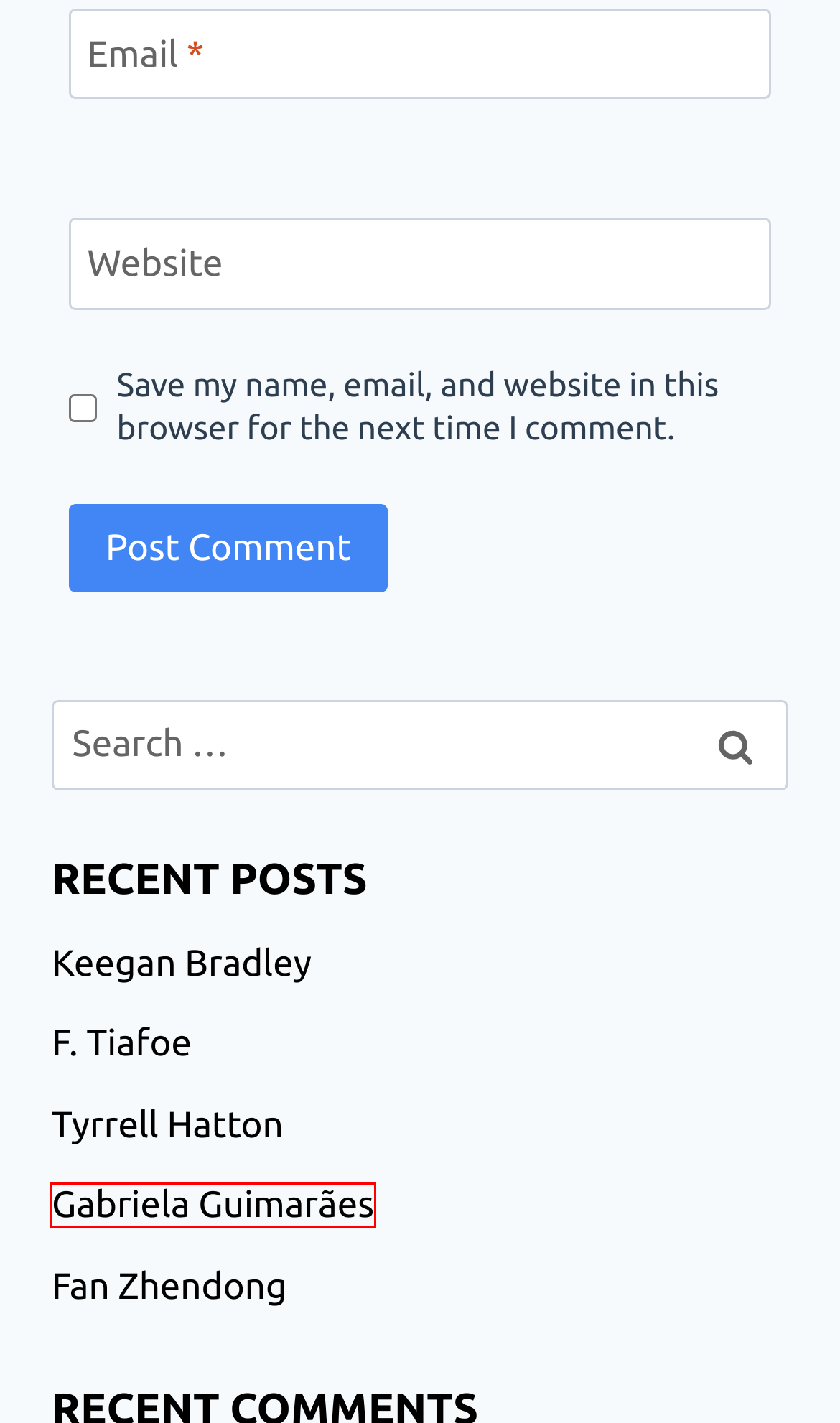You are presented with a screenshot of a webpage with a red bounding box. Select the webpage description that most closely matches the new webpage after clicking the element inside the red bounding box. The options are:
A. Keegan Bradley | The Famous Celebrity
B. Willem Dafoe : Masterclass in Acting | The Famous Celebrity
C. Home | The Famous Celebrity
D. Fan Zhendong | The Famous Celebrity
E. Julia Stiles : Unveiling the Hollywood Journey | The Famous Celebrity
F. Tyrrell Hatton | The Famous Celebrity
G. Gabriela Guimarães | The Famous Celebrity
H. Scarlett Johansson : Top 5 Movies | The Famous Celebrity

G